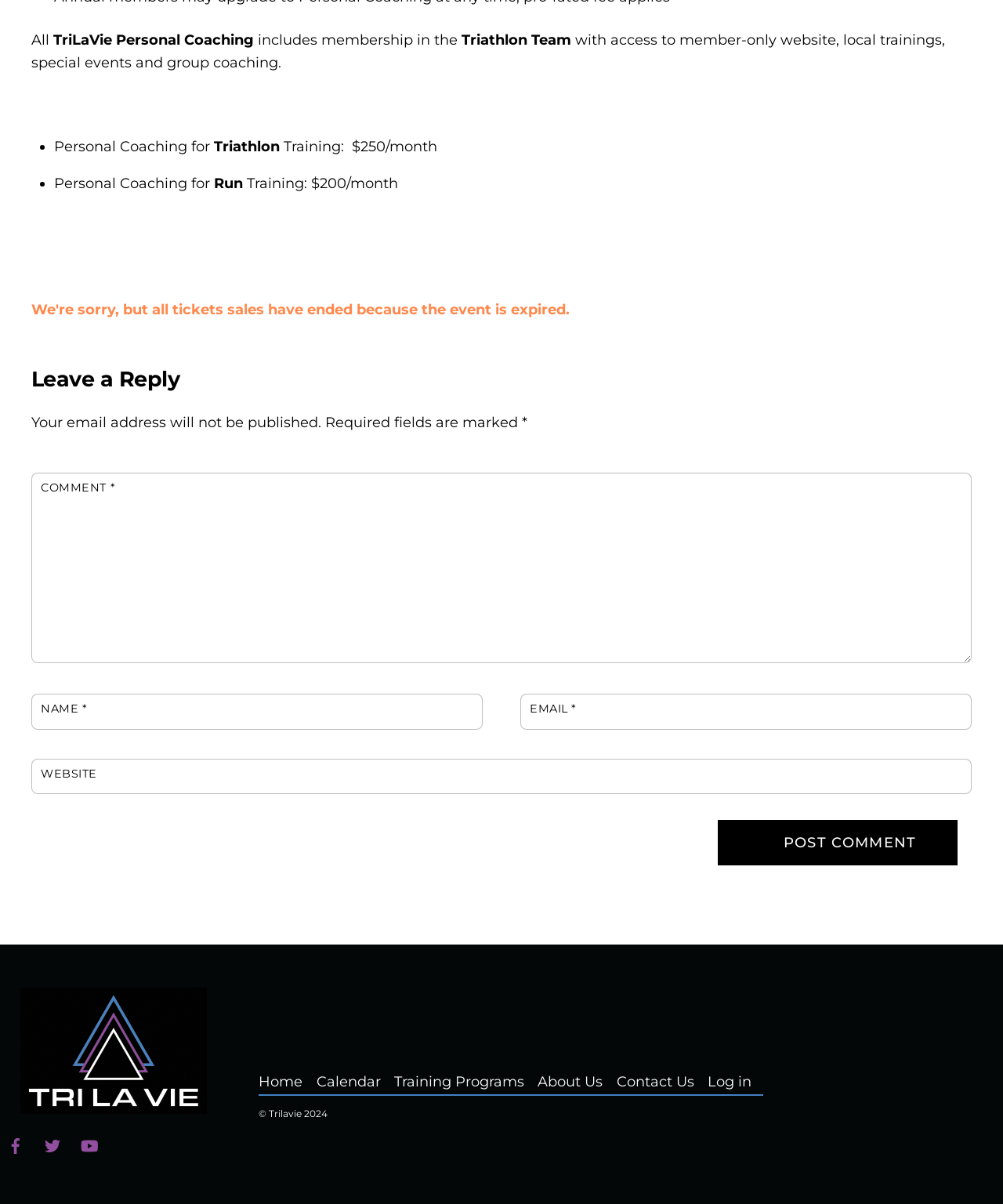Locate the bounding box coordinates of the segment that needs to be clicked to meet this instruction: "Go to the About Us page".

[0.536, 0.891, 0.601, 0.905]